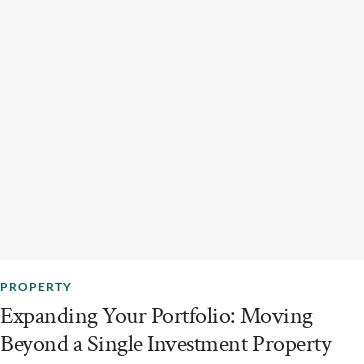What is the topic of the investment landscape?
Please provide a comprehensive answer based on the visual information in the image.

The topic of the investment landscape can be determined by looking at the context of the heading and the term 'PROPERTY', which clearly indicates that the investment landscape being referred to is related to real estate.